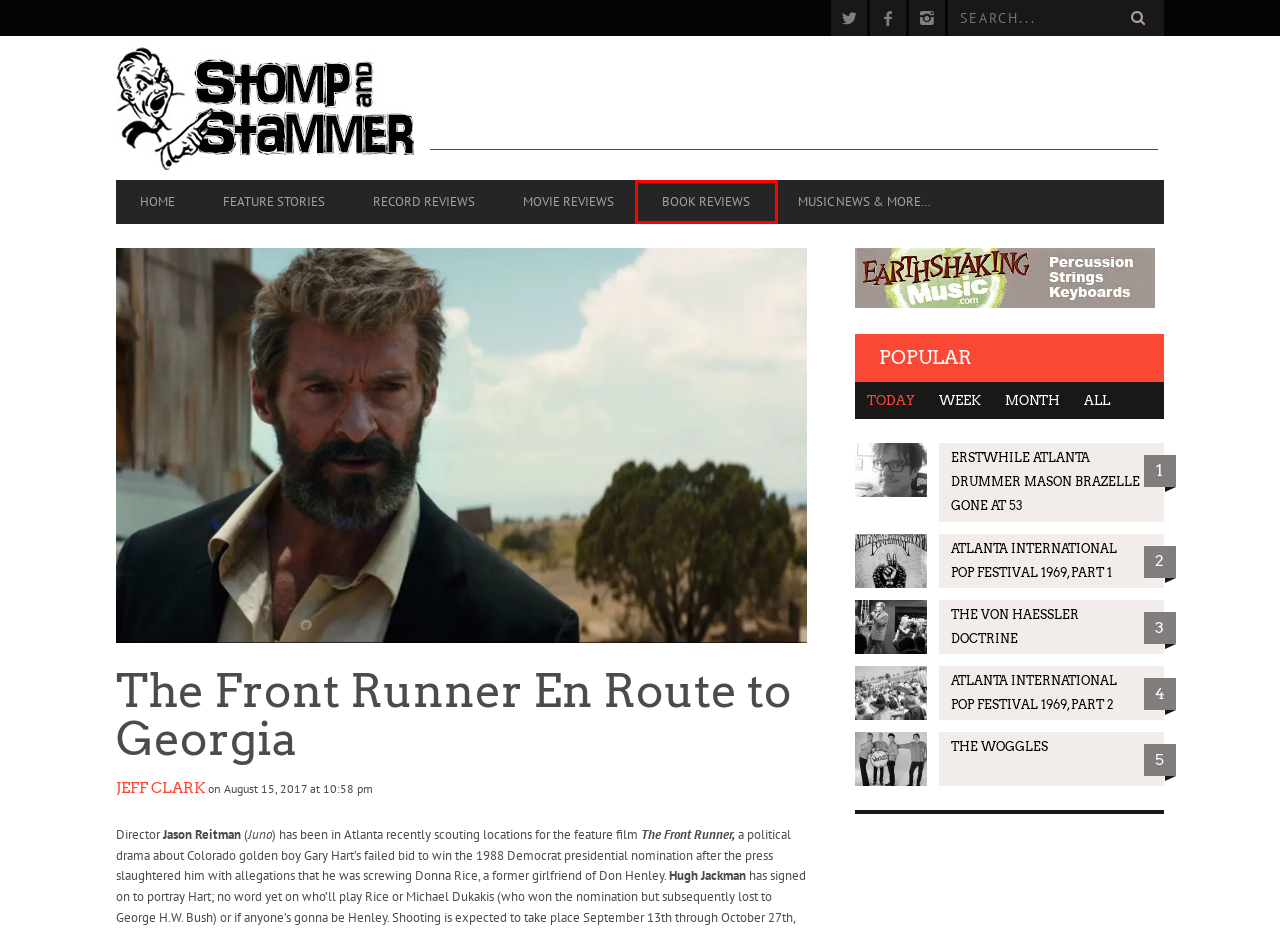Assess the screenshot of a webpage with a red bounding box and determine which webpage description most accurately matches the new page after clicking the element within the red box. Here are the options:
A. Stomp And Stammer: News • Music • Noise • Opinion • Garbage
B. News Leak Archives - Stomp And Stammer
C. Erstwhile Atlanta Drummer Mason Brazelle Gone at 53 - Support Our Troops - Stomp And Stammer
D. Book Reviews Archives - Stomp And Stammer
E. Movie Reviews Archives - Stomp And Stammer
F. The Von Haessler Doctrine - Feature Stories - Stomp And Stammer
G. Atlanta International Pop Festival 1969, Part 1 - Feature Stories - Stomp And Stammer
H. Atlanta International Pop Festival 1969, Part 2 - Feature Stories - Stomp And Stammer

D